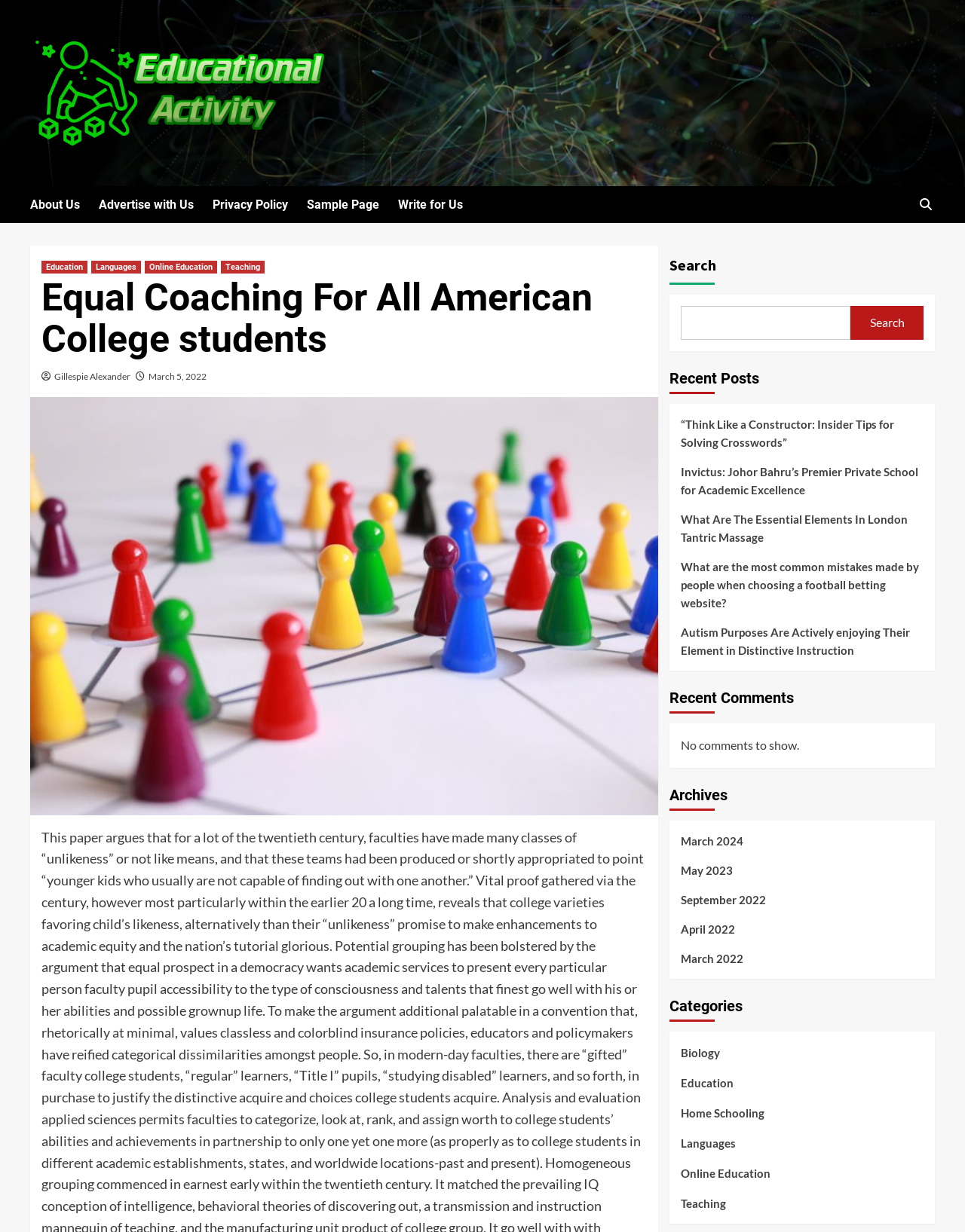What is the purpose of the search bar?
Refer to the image and provide a detailed answer to the question.

The search bar is located at the top right corner of the webpage, and it allows users to search for specific content or keywords within the website. This suggests that the website has a large amount of content, and the search bar is provided as a convenience for users to quickly find what they are looking for.